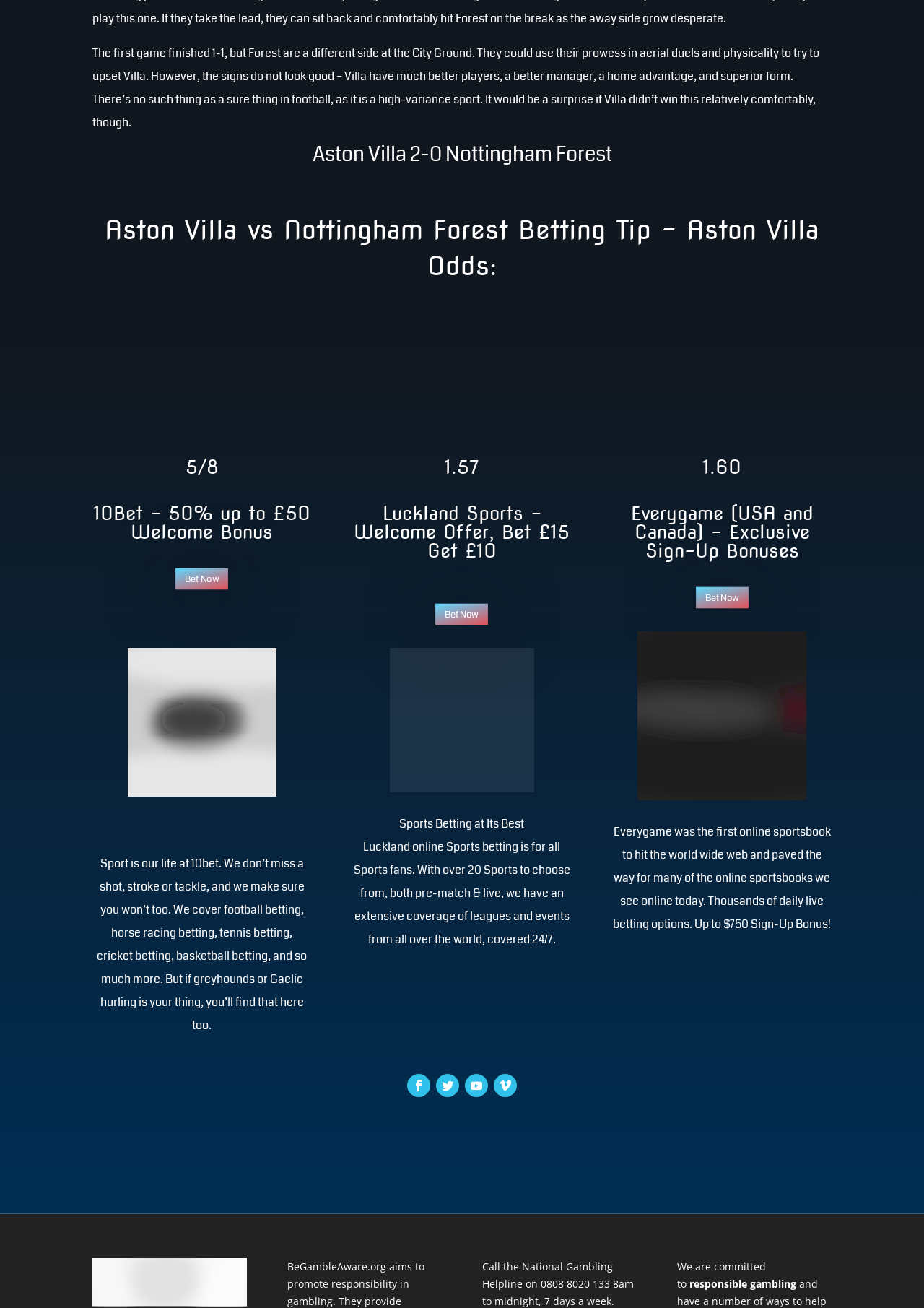Provide the bounding box coordinates of the area you need to click to execute the following instruction: "Bet on Aston Villa vs Nottingham Forest with Luckland Sports".

[0.472, 0.462, 0.528, 0.478]